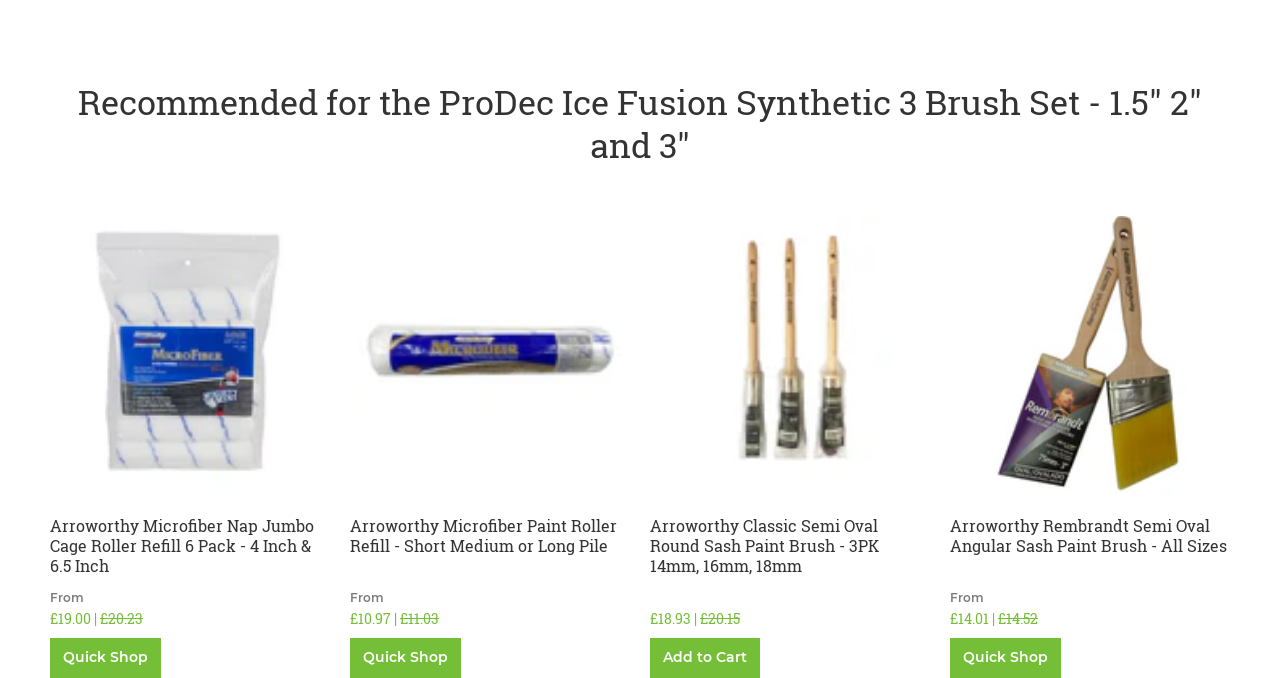How many 'Add to Cart' buttons are on this page?
Refer to the image and respond with a one-word or short-phrase answer.

1